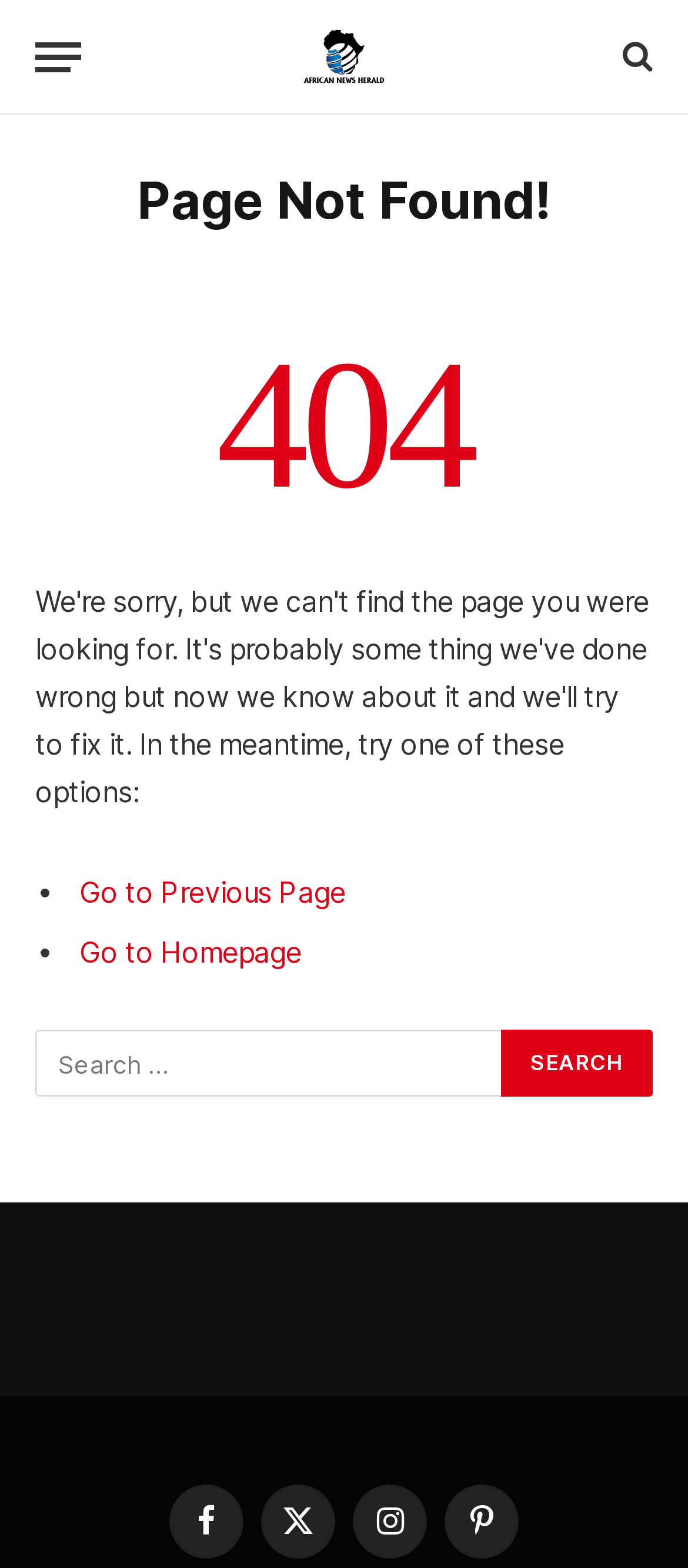Please identify the bounding box coordinates of the region to click in order to complete the given instruction: "Visit Facebook page". The coordinates should be four float numbers between 0 and 1, i.e., [left, top, right, bottom].

[0.246, 0.947, 0.354, 0.994]